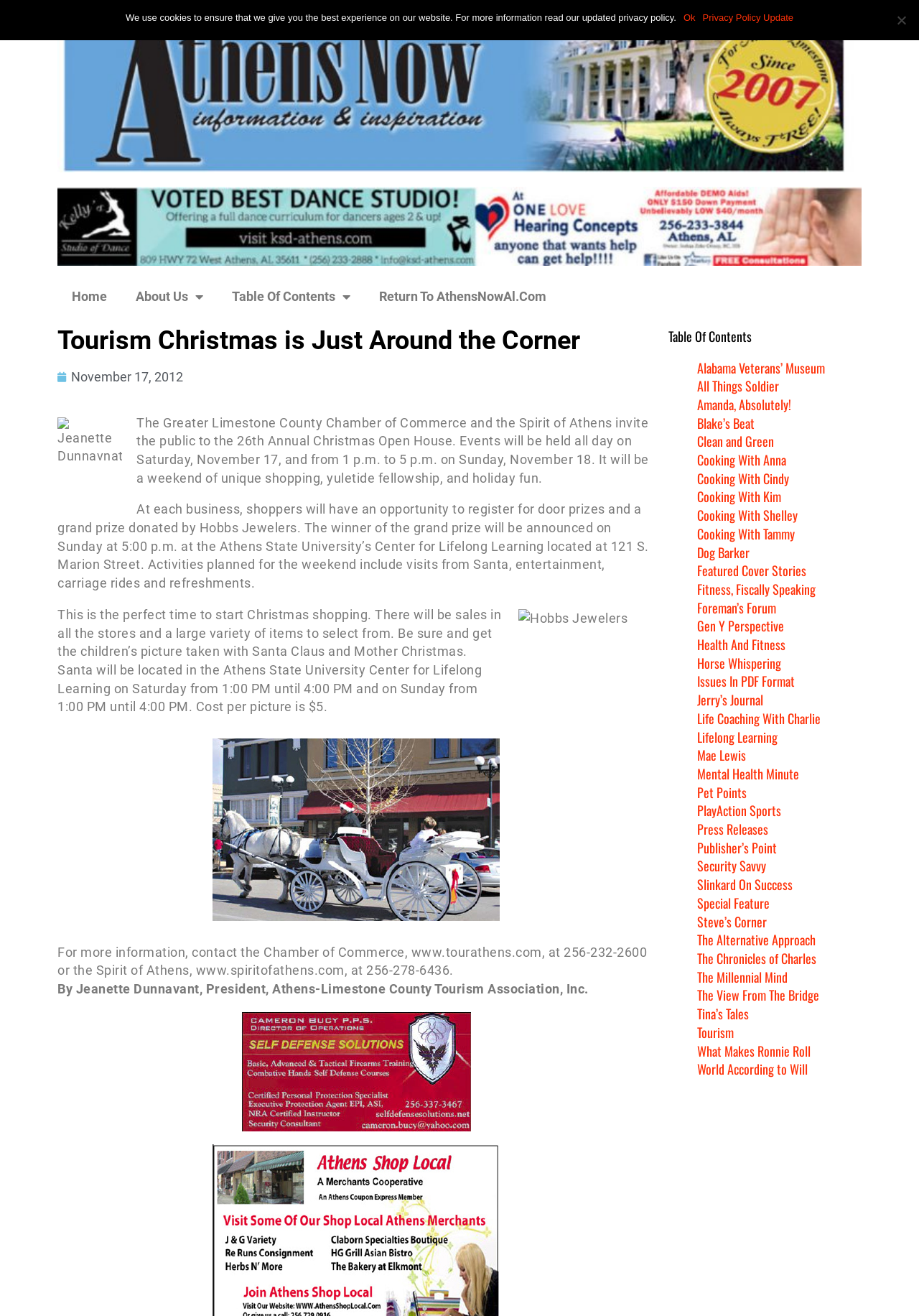From the image, can you give a detailed response to the question below:
What is the name of the business donating the grand prize?

According to the article, the grand prize is being donated by Hobbs Jewelers.